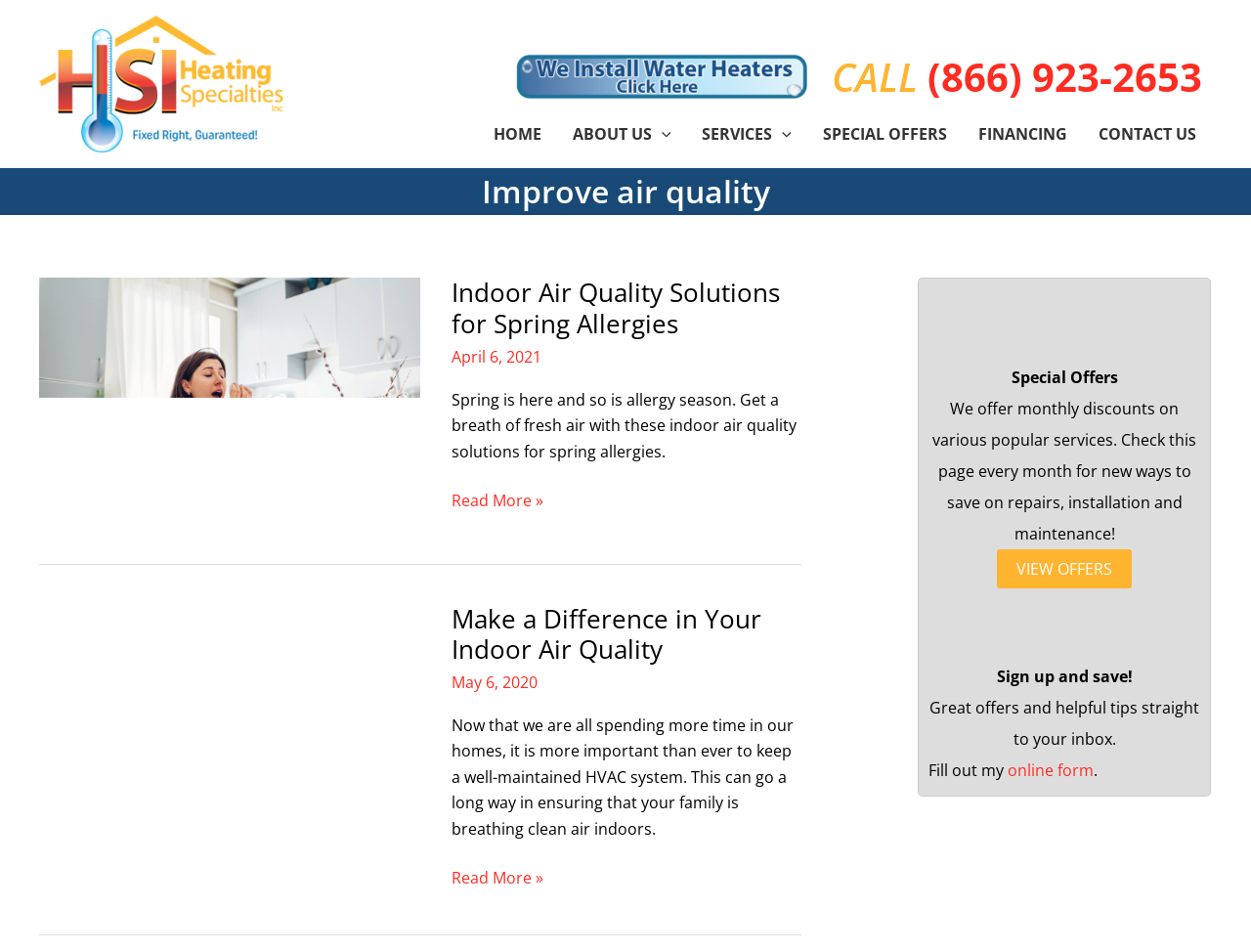Based on the image, give a detailed response to the question: What is the phone number?

The phone number is '(866) 923-2653' which is mentioned in the header section of the webpage as a link.